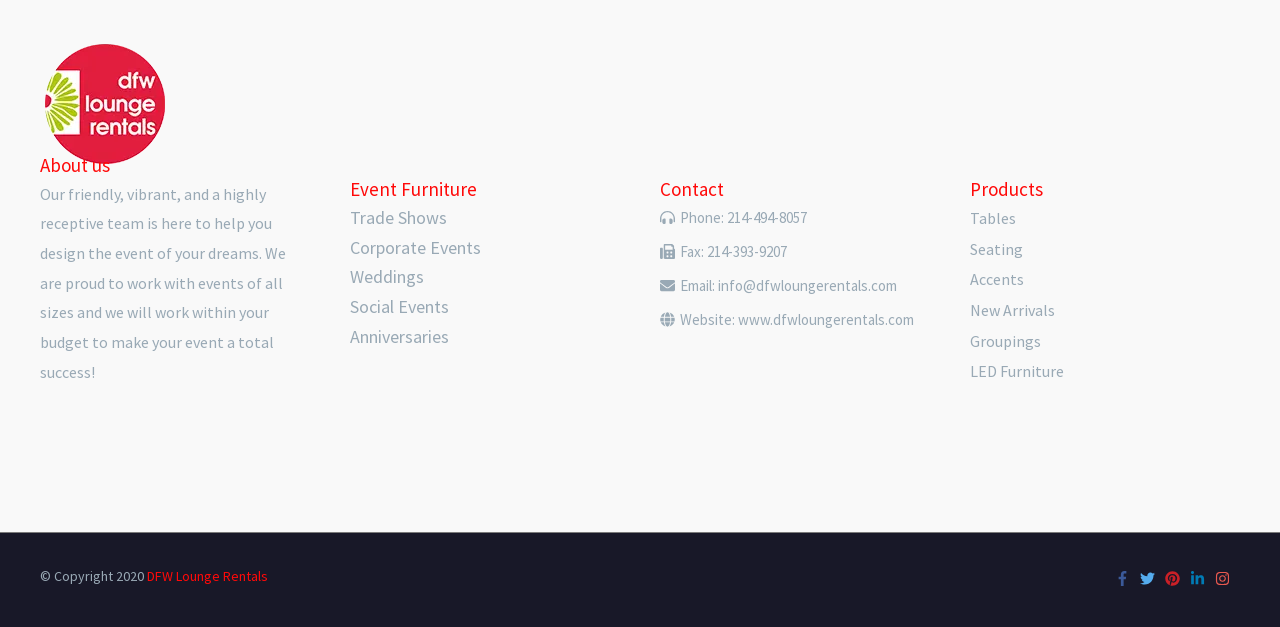What social media platforms does the website have a presence on?
Look at the image and answer the question with a single word or phrase.

Facebook, Twitter, Pinterest, LinkedIn, Instagram